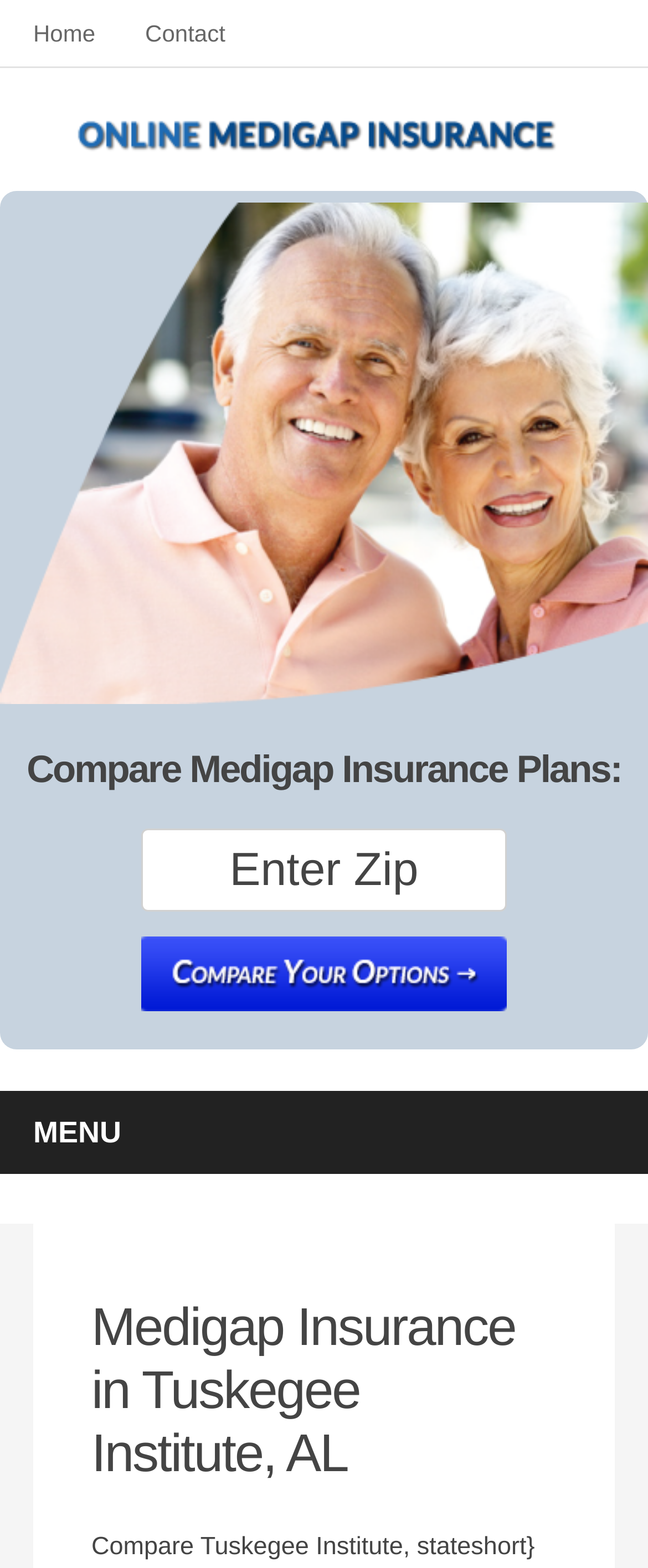Based on the image, provide a detailed response to the question:
How many links are in the top navigation bar?

The top navigation bar has two links, 'Home' and 'Contact', which are located at the top of the page and have bounding box coordinates that indicate they are positioned horizontally next to each other.